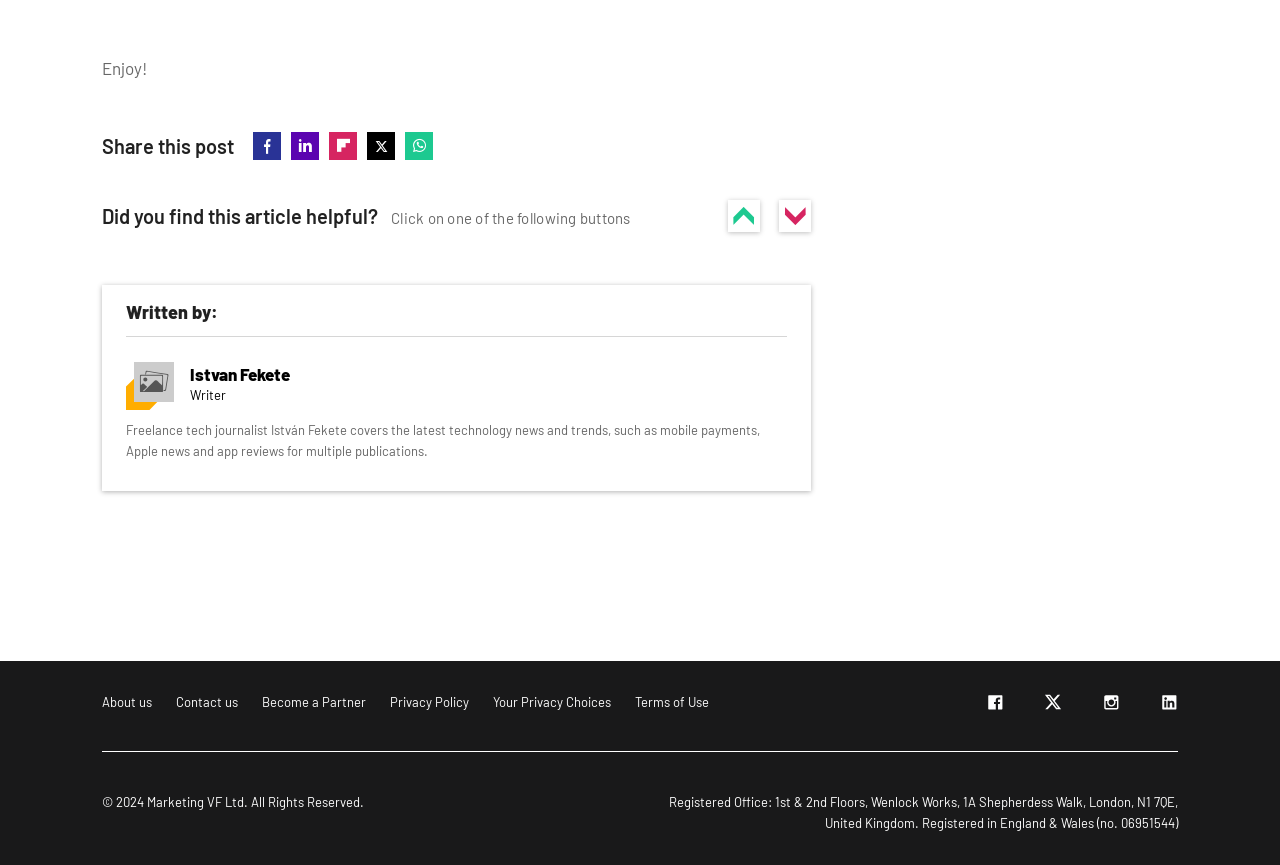Please locate the bounding box coordinates of the element that needs to be clicked to achieve the following instruction: "Follow on Twitter". The coordinates should be four float numbers between 0 and 1, i.e., [left, top, right, bottom].

[0.816, 0.807, 0.83, 0.826]